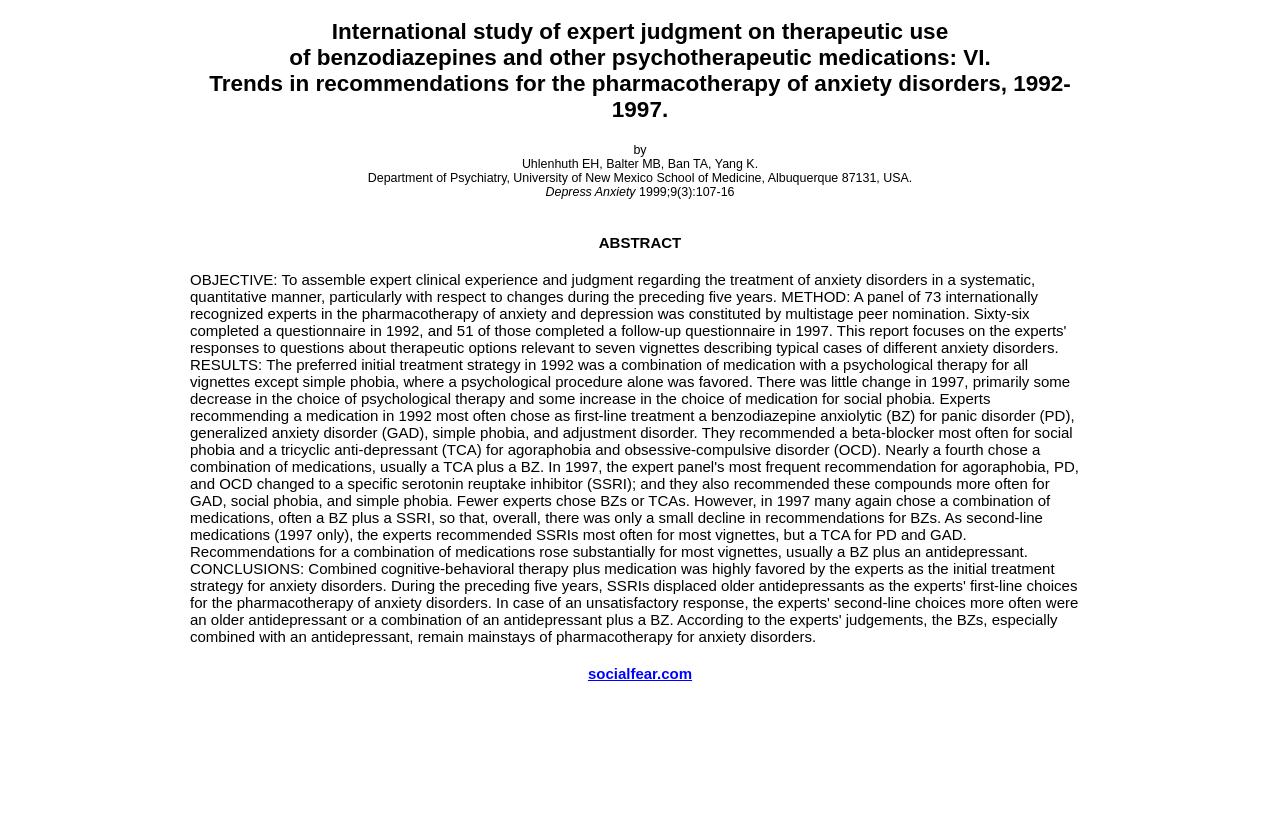Create an in-depth description of the webpage, covering main sections.

The webpage appears to be a research article or academic paper about the therapeutic use of benzodiazepines and other psychotherapeutic medications for anxiety disorders. 

At the top of the page, there is a main heading that displays the title of the study, which is "International study of expert judgment on therapeutic use of benzodiazepines and other psychotherapeutic medications: VI. Trends in recommendations for the pharmacotherapy of anxiety disorders, 1992-1997." 

Below the main heading, there is a subheading that provides information about the authors and their affiliations, including their department and university. This subheading is divided into two parts: the authors' names and their affiliations. 

Further down, there is another heading labeled "ABSTRACT", which suggests that the abstract of the research paper follows. However, the abstract content is not provided in the accessibility tree.

At the bottom of the page, there is a footer section that contains a link to a website called "socialfear.com". The link is centered horizontally and positioned at the bottom of the page.